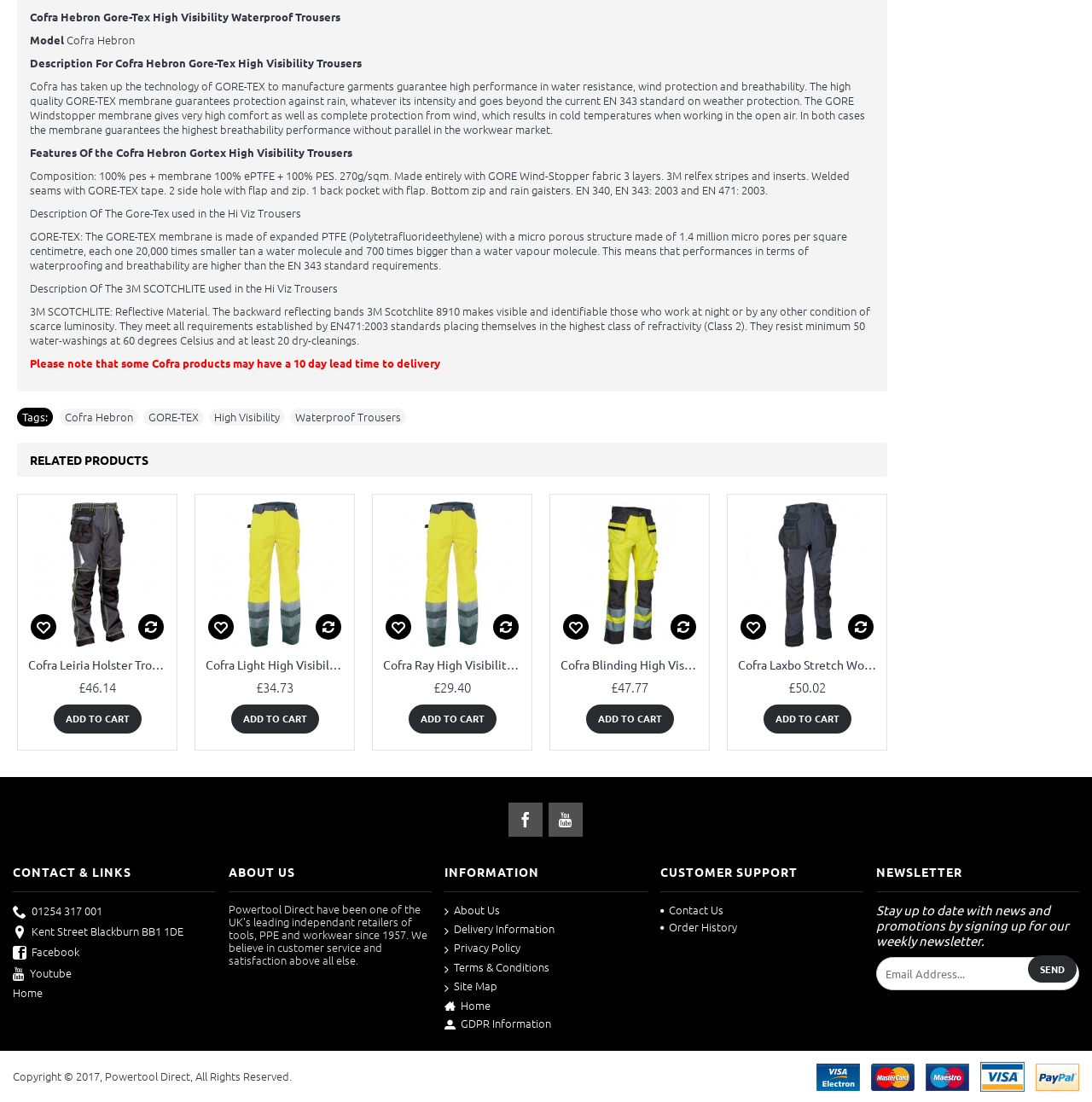Extract the bounding box coordinates for the UI element described as: "Add to Wish List".

[0.353, 0.557, 0.377, 0.58]